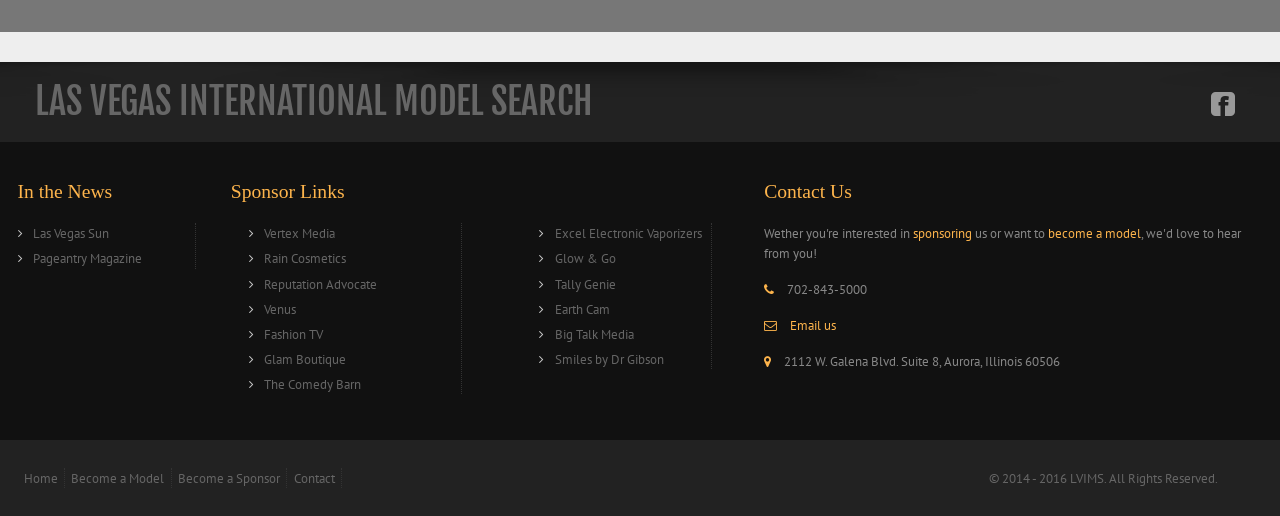Predict the bounding box of the UI element based on this description: "Email us".

[0.617, 0.615, 0.653, 0.646]